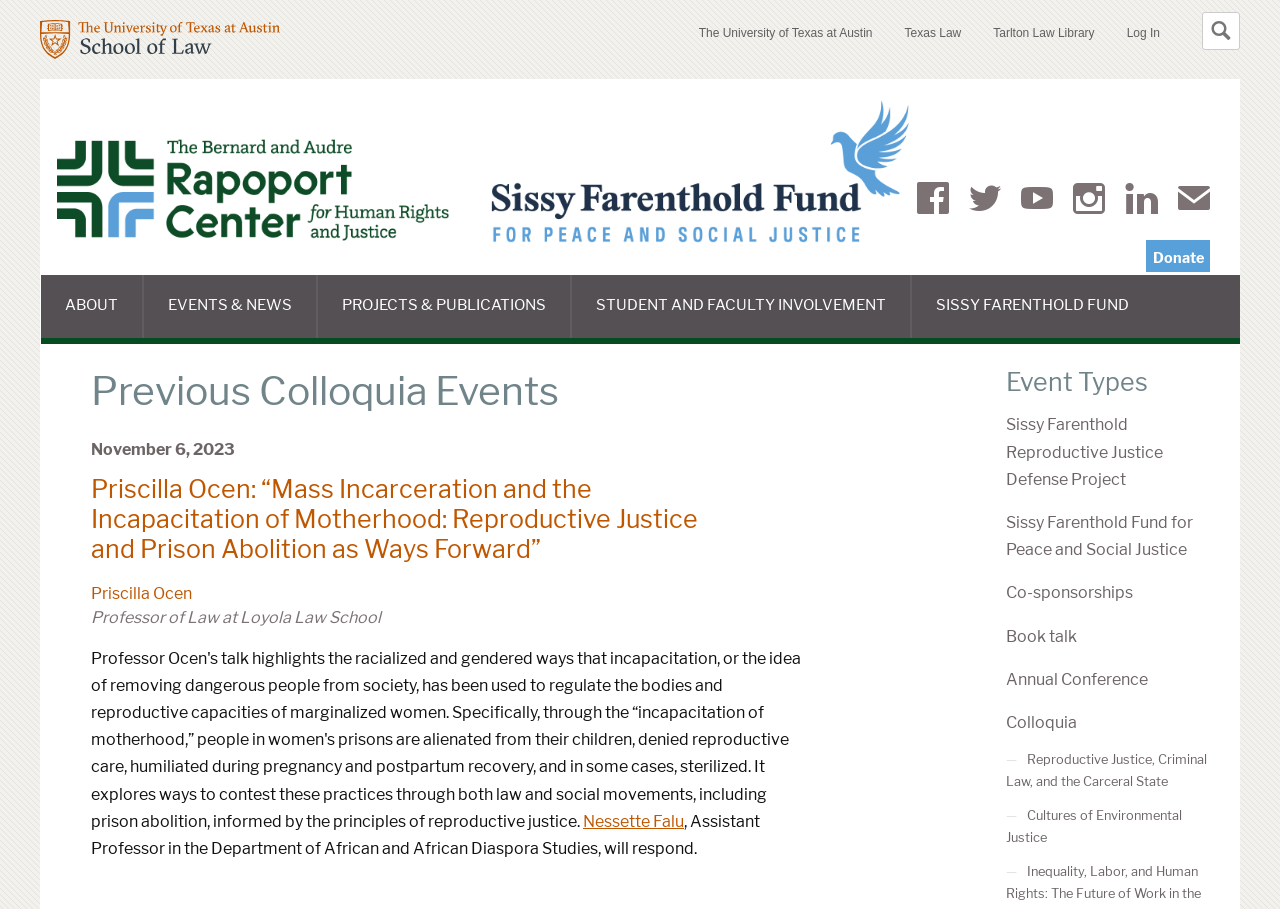Determine the bounding box of the UI element mentioned here: "Frances Tarlton “Sissy” Farenthold". The coordinates must be in the format [left, top, right, bottom] with values ranging from 0 to 1.

[0.285, 0.37, 0.345, 0.483]